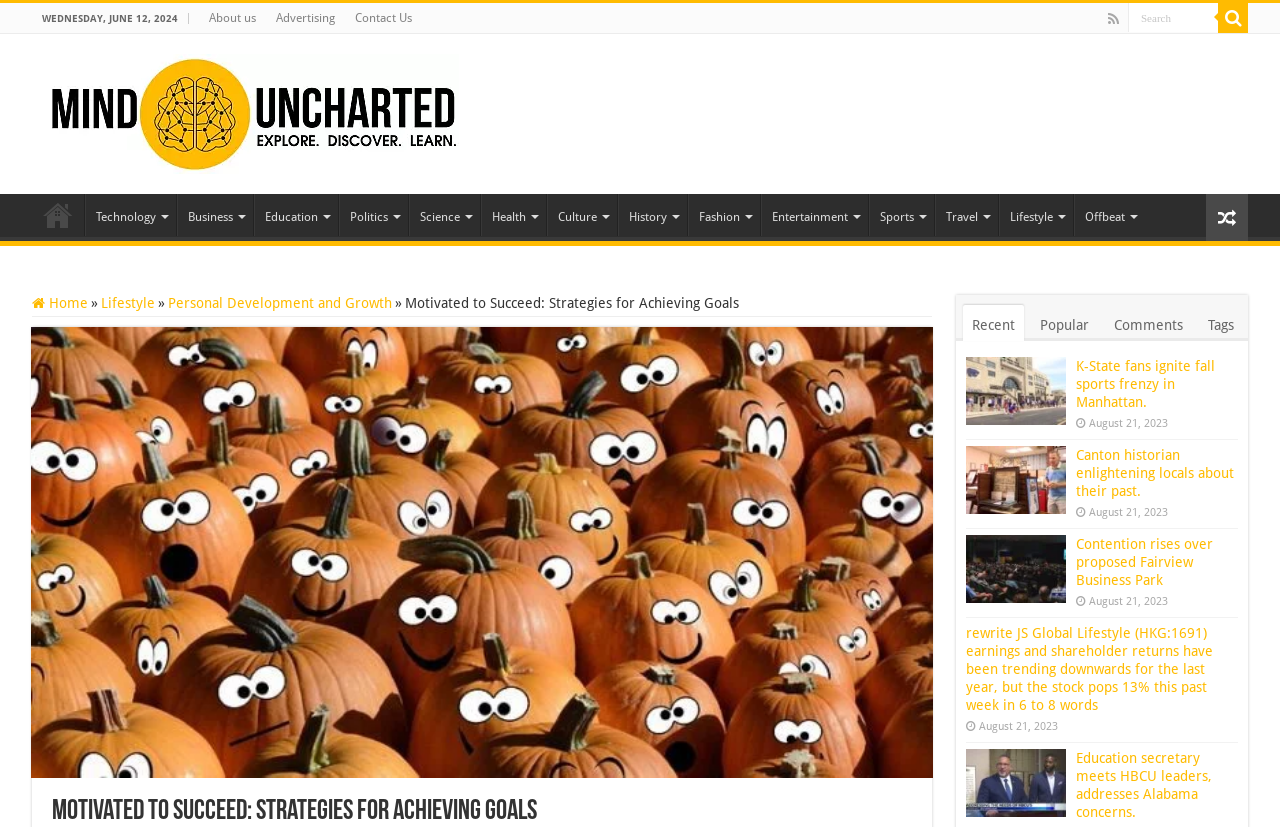Locate the bounding box coordinates of the area to click to fulfill this instruction: "Read the recent post Social Tipping Points". The bounding box should be presented as four float numbers between 0 and 1, in the order [left, top, right, bottom].

None